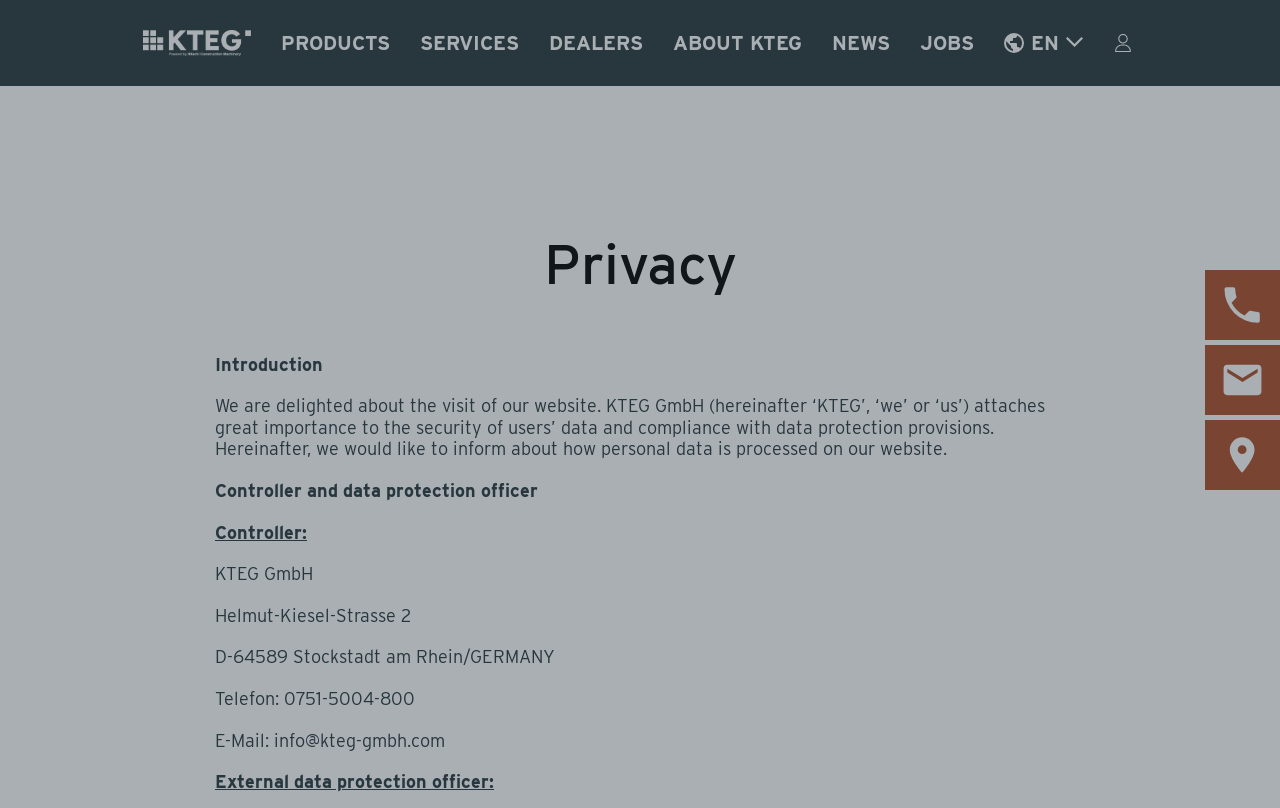Please locate the bounding box coordinates of the element that needs to be clicked to achieve the following instruction: "View Demolition Excavators". The coordinates should be four float numbers between 0 and 1, i.e., [left, top, right, bottom].

[0.17, 0.106, 0.355, 0.168]